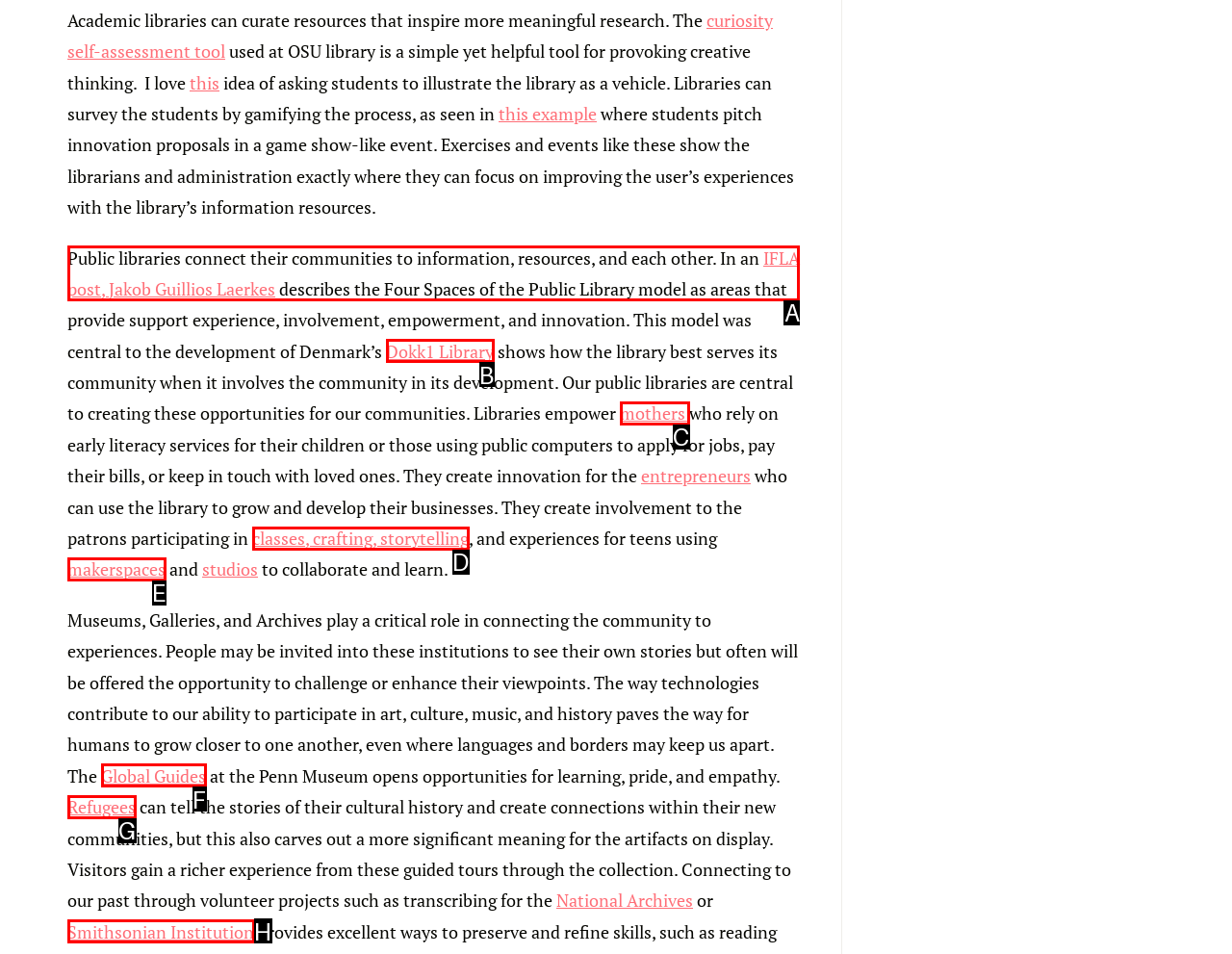Indicate which UI element needs to be clicked to fulfill the task: Explore the IFLA post by Jakob Guillios Laerkes
Answer with the letter of the chosen option from the available choices directly.

A